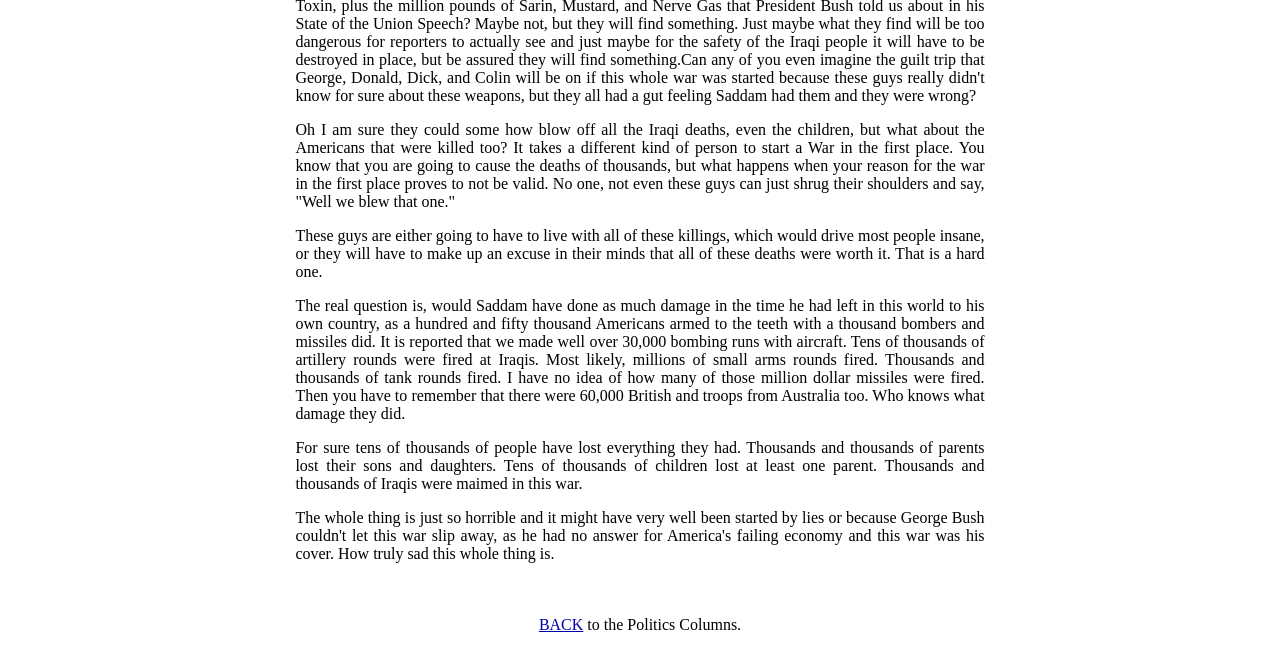Based on the description "Triagemail", find the bounding box of the specified UI element.

None